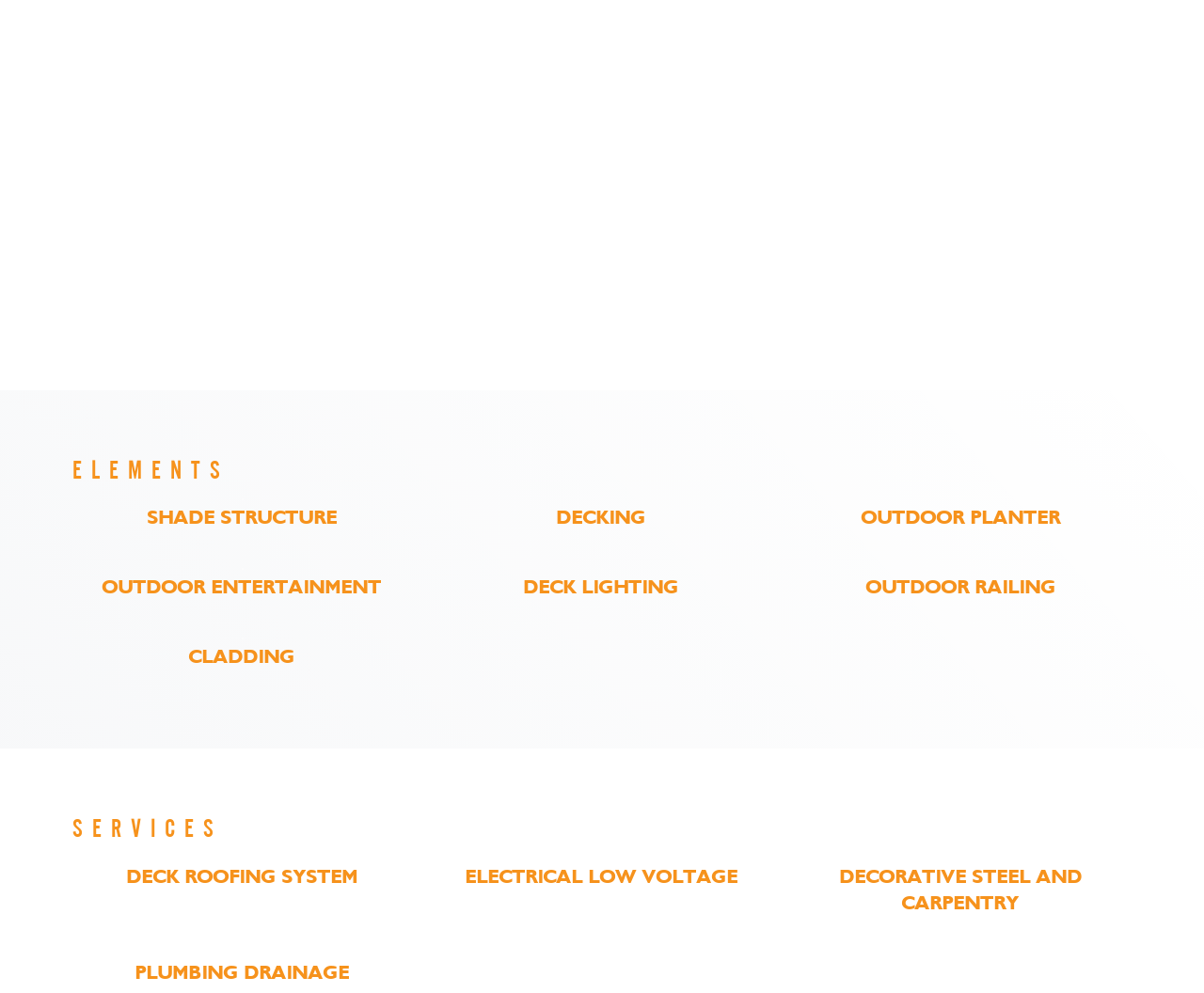Determine the bounding box coordinates of the area to click in order to meet this instruction: "View DECKING".

[0.463, 0.509, 0.537, 0.536]